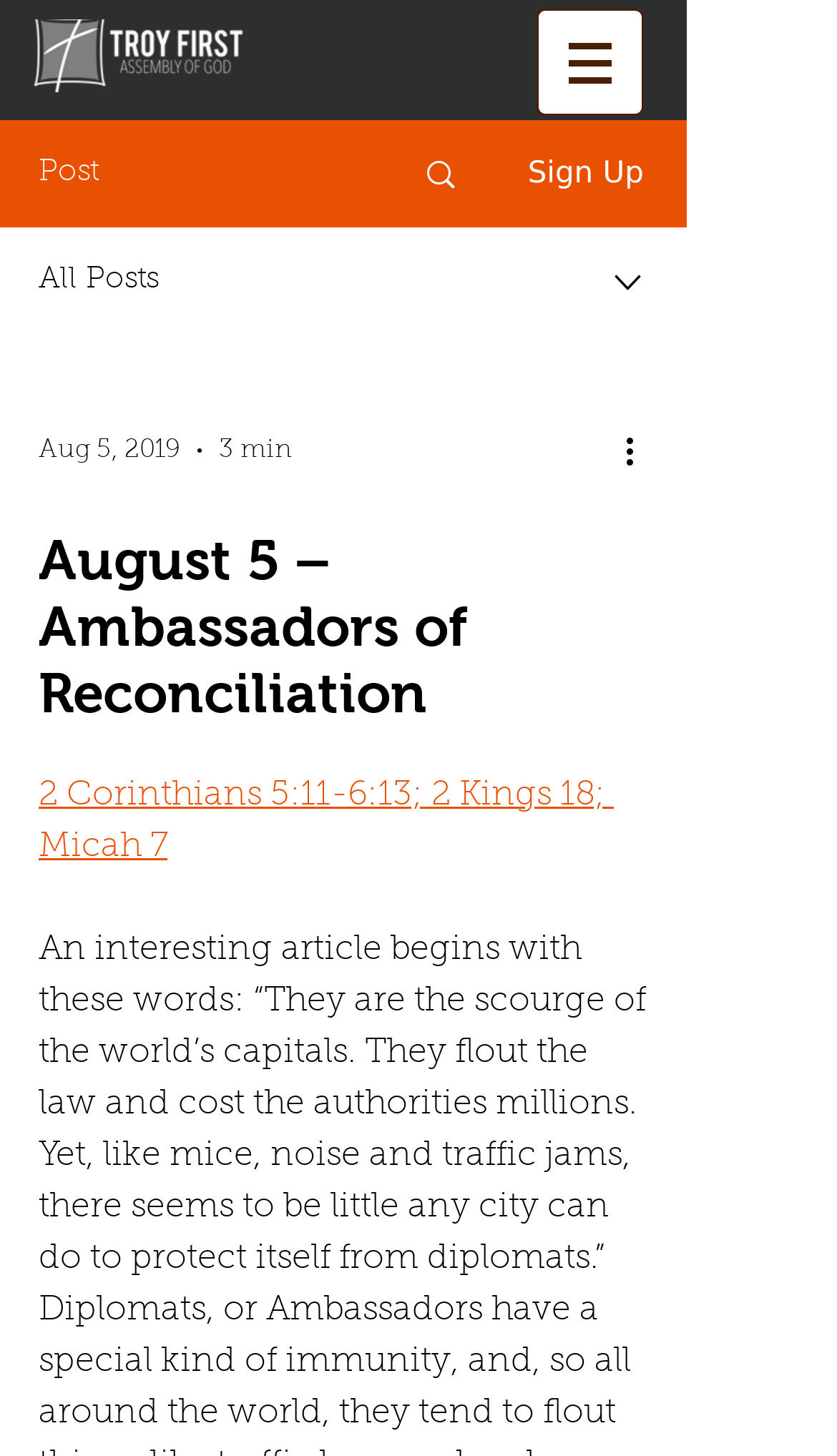Give an extensive and precise description of the webpage.

The webpage is titled "August 5 – Ambassadors of Reconciliation" and appears to be a blog post or article. At the top left, there is a link with no text, and next to it, a navigation menu labeled "Site" with a button that has a popup menu. The navigation menu also contains an image.

Below the navigation menu, there are several elements aligned horizontally. From left to right, there is a "Post" label, a link with an image, a "Sign Up" label, and an "All Posts" label. To the right of these elements, there is an image.

Further down, there is a combobox with a date "Aug 5, 2019" and a duration "3 min" displayed. Next to the combobox, there is a button labeled "More actions" with an image. The button is not pressed.

The main content of the webpage is headed by a title "August 5 – Ambassadors of Reconciliation" which spans almost the entire width of the page. Below the title, there is a link with the text "2 Corinthians 5:11-6:13; 2 Kings 18; Micah 7", which appears to be a reference to biblical passages.

The article begins with the sentence "They are the scourge of the world’s capitals. They flout the law and cost the authorities", but the rest of the content is not described in the accessibility tree.